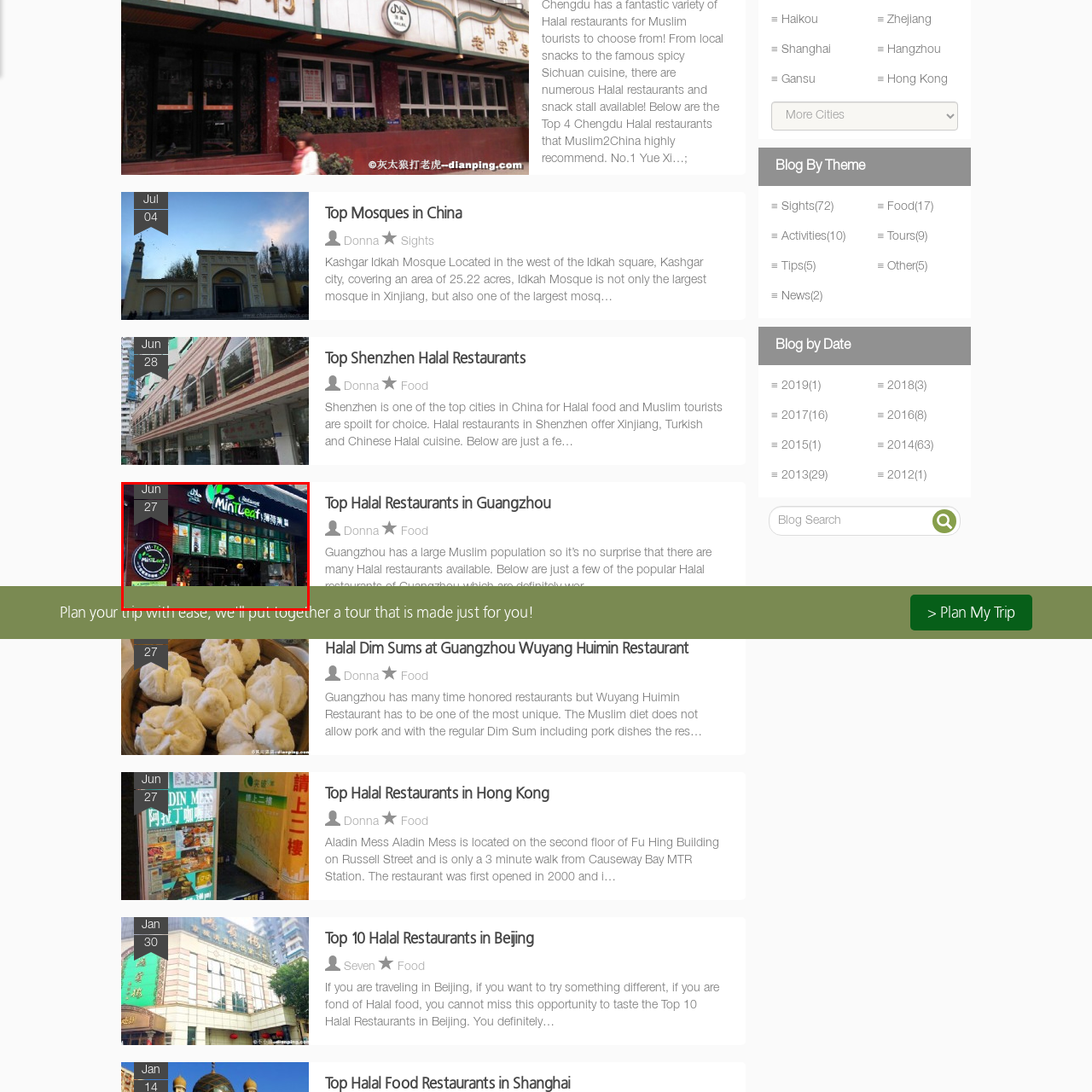Generate a comprehensive caption for the image section marked by the red box.

The image showcases the vibrant exterior of the Mint Leaf restaurant, a popular dining spot renowned for its Halal offerings. The restaurant features a modern design with large glass windows displaying the diverse menu items, inviting patrons to explore its culinary offerings. The prominent signage, adorned with lush green leaves, emphasizes the restaurant's fresh approach to food. Below the main name, both in English and Chinese, the establishment is celebrated for its delicious, culturally rich meals. This image is part of a collection highlighting the top Halal restaurants in Guangzhou, providing a glimpse into the city's culinary scene.